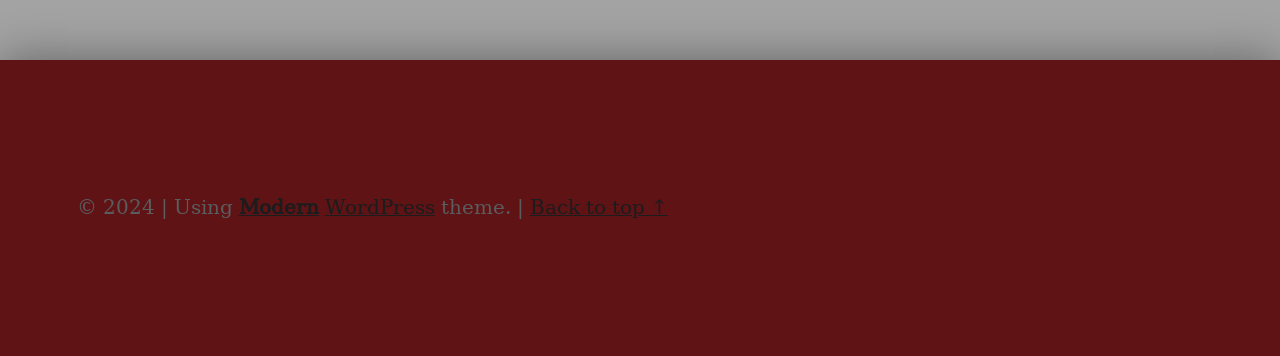Based on the element description, predict the bounding box coordinates (top-left x, top-left y, bottom-right x, bottom-right y) for the UI element in the screenshot: Back to top ↑

[0.414, 0.55, 0.522, 0.615]